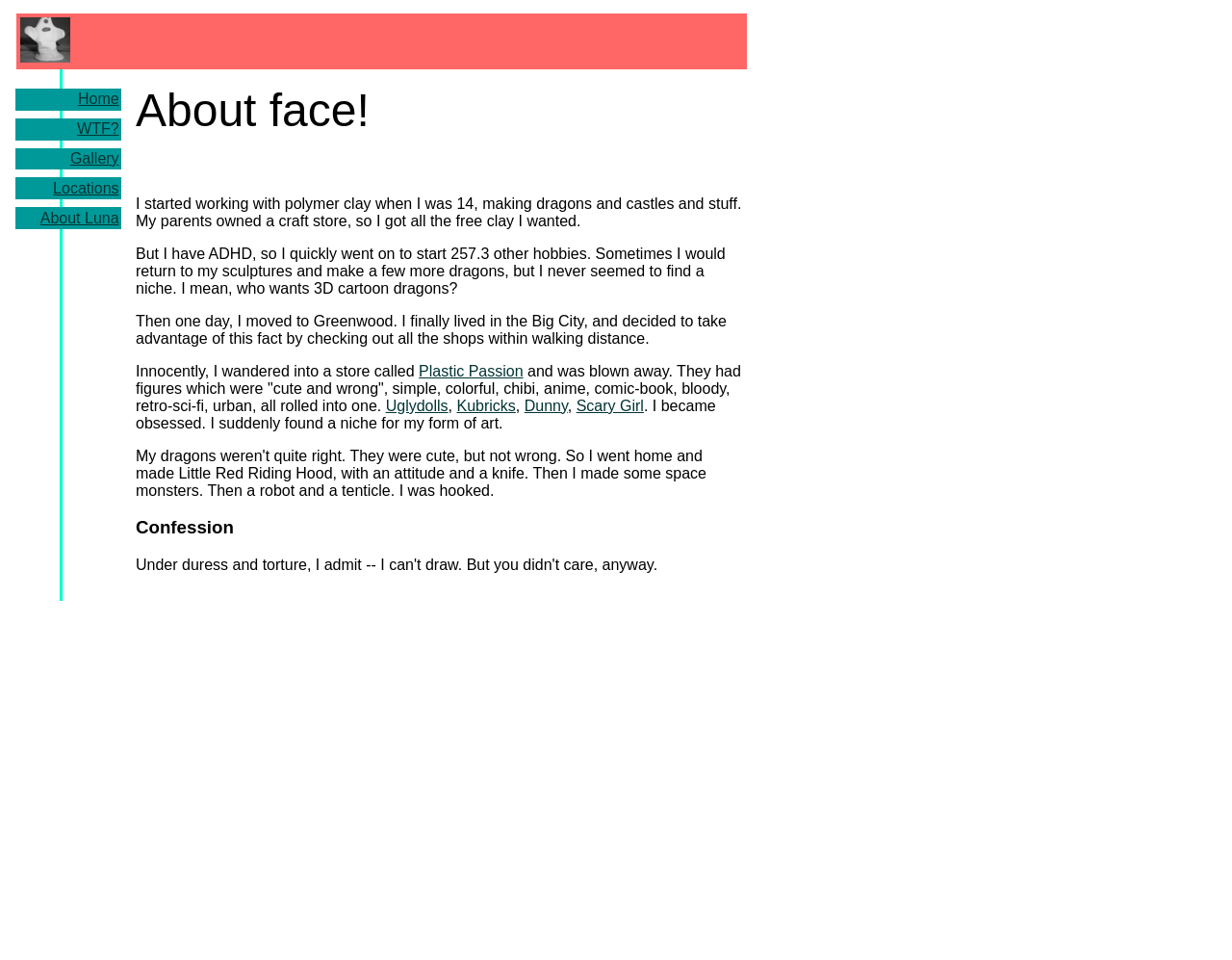Please reply to the following question with a single word or a short phrase:
How many links are there in the navigation menu?

5